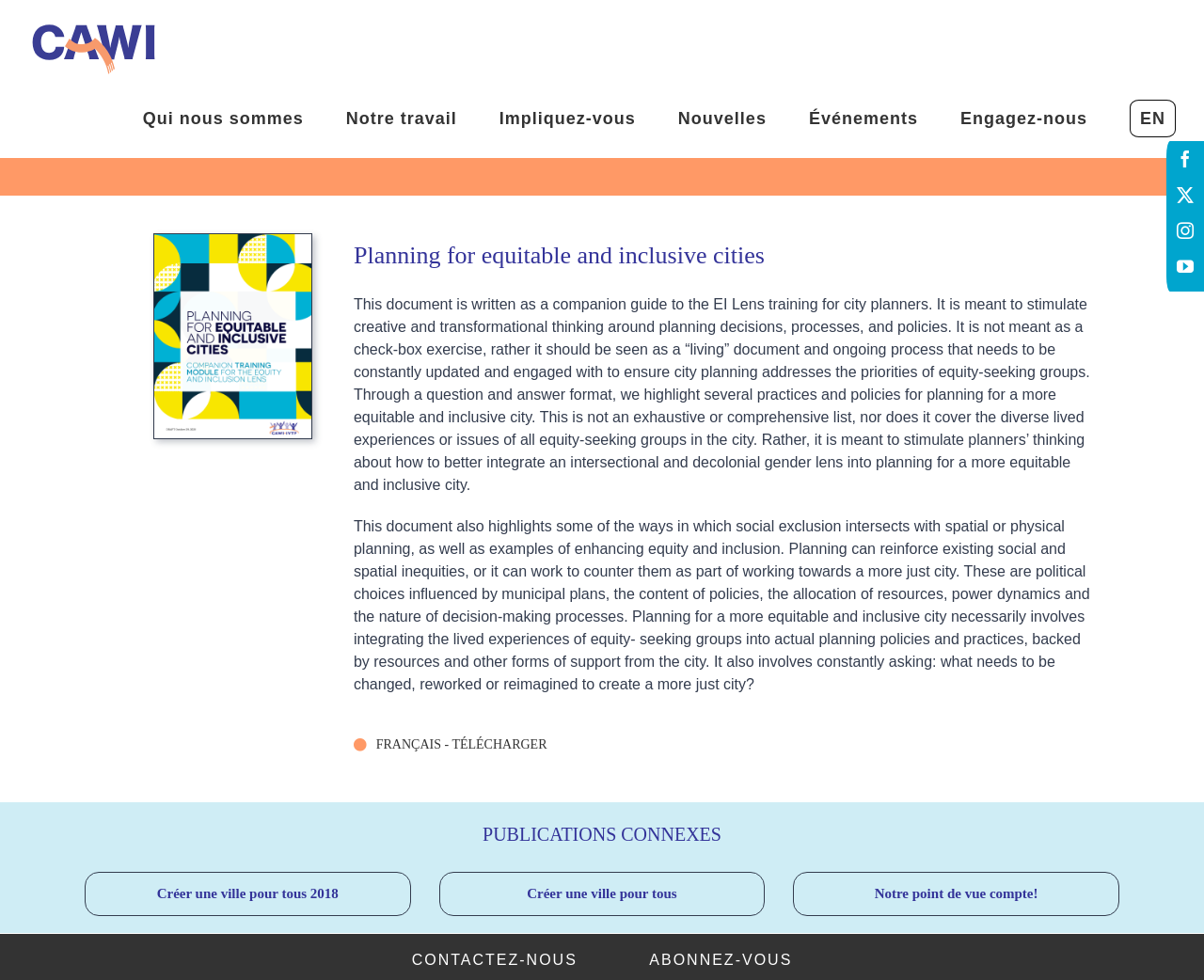How many links are in the main menu?
Provide a thorough and detailed answer to the question.

The main menu contains 6 links: 'Qui nous sommes', 'Notre travail', 'Impliquez-vous', 'Nouvelles', 'Événements', and 'Engagez-nous'.